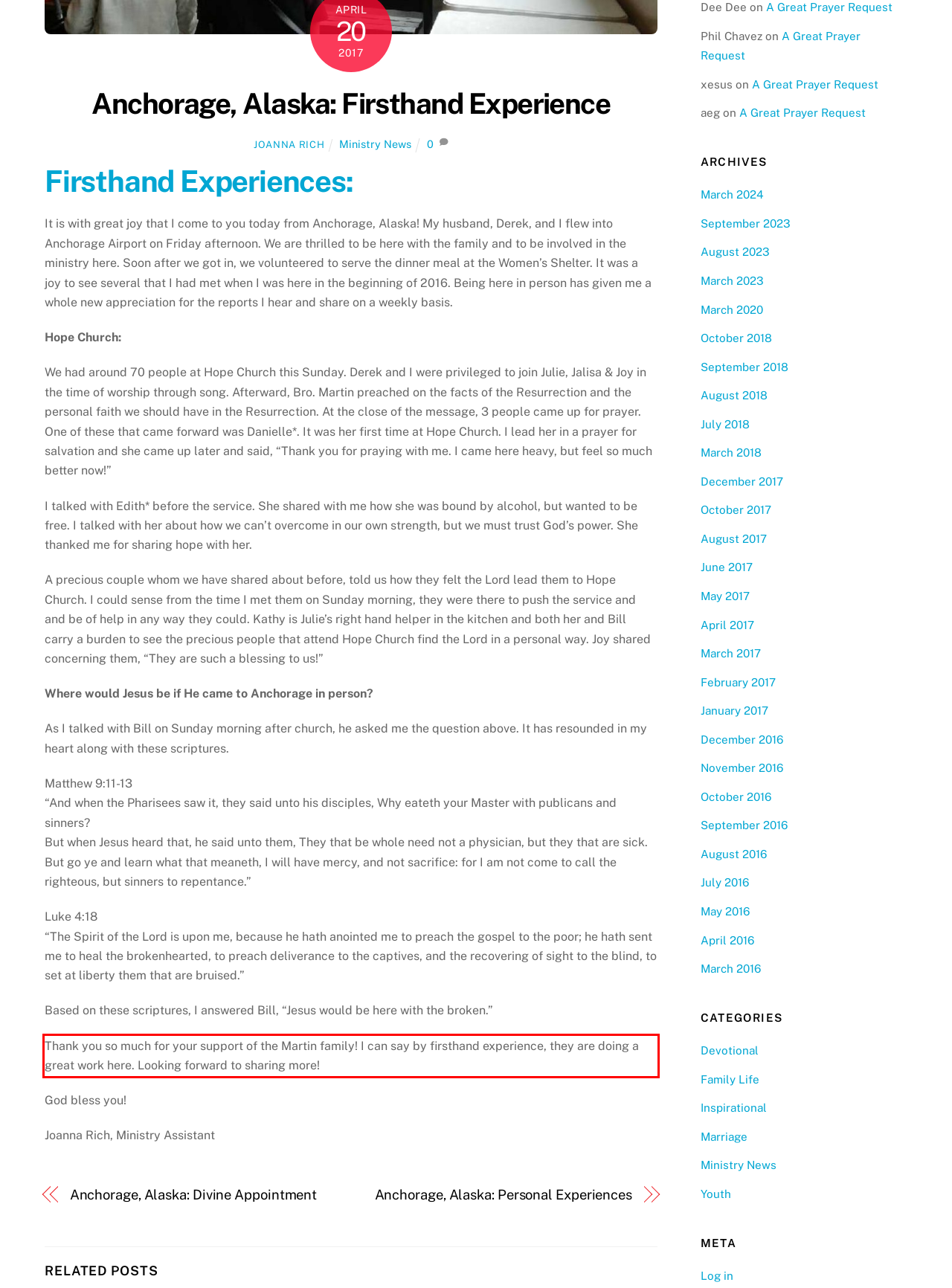Analyze the screenshot of the webpage that features a red bounding box and recognize the text content enclosed within this red bounding box.

Thank you so much for your support of the Martin family! I can say by firsthand experience, they are doing a great work here. Looking forward to sharing more!